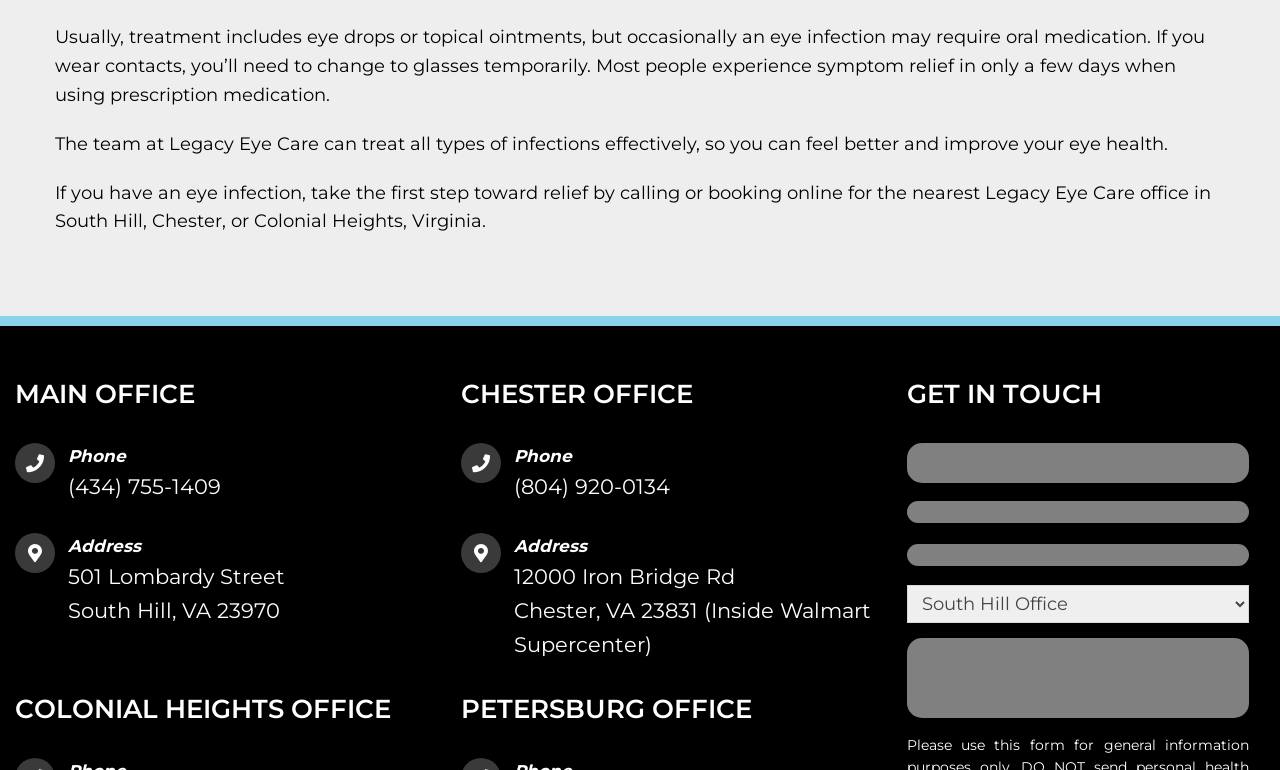Please identify the bounding box coordinates of the region to click in order to complete the task: "Book an appointment online". The coordinates must be four float numbers between 0 and 1, specified as [left, top, right, bottom].

[0.043, 0.236, 0.946, 0.302]